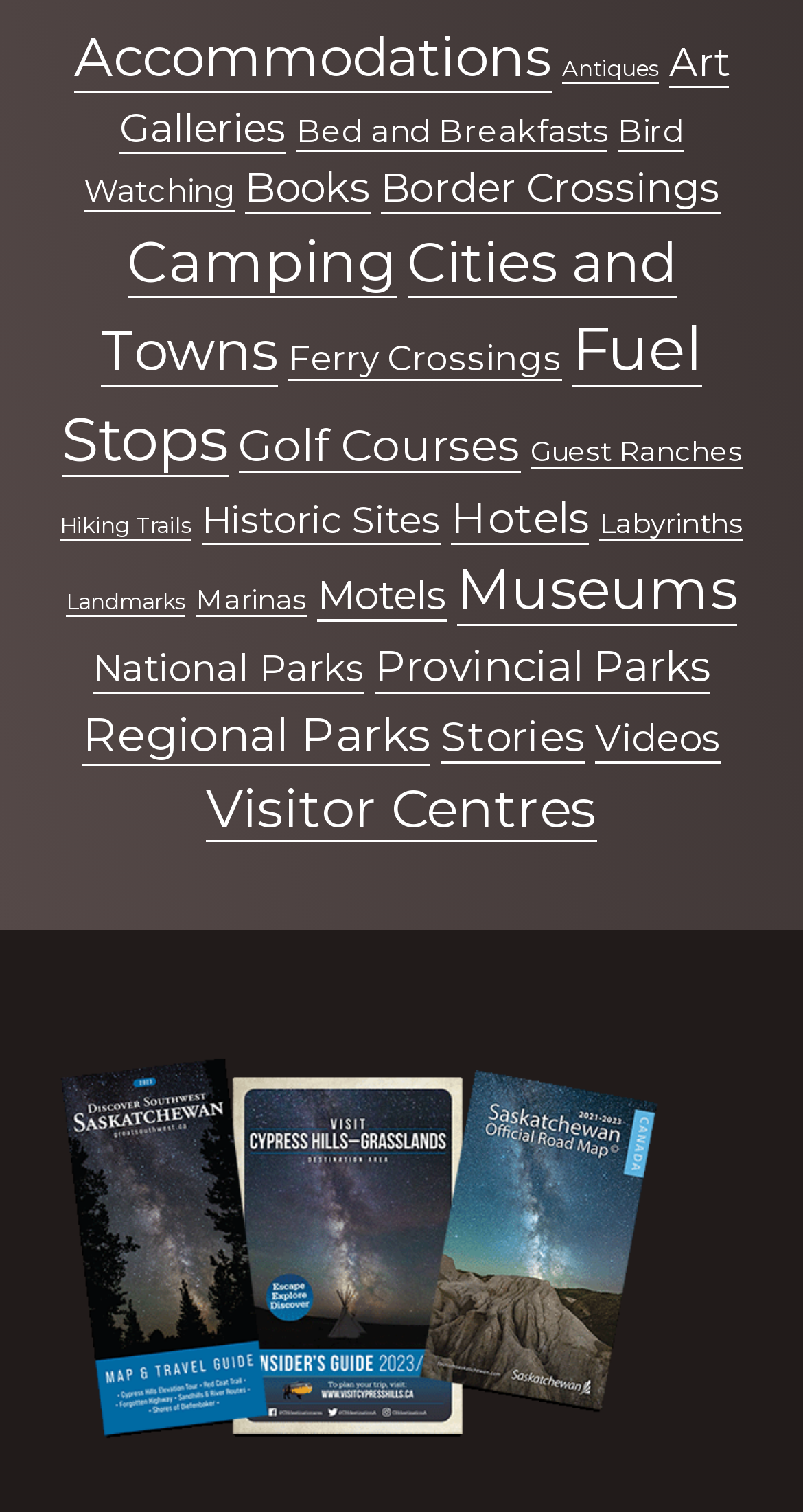Determine the bounding box coordinates of the clickable element to achieve the following action: 'View art galleries'. Provide the coordinates as four float values between 0 and 1, formatted as [left, top, right, bottom].

[0.149, 0.024, 0.908, 0.102]